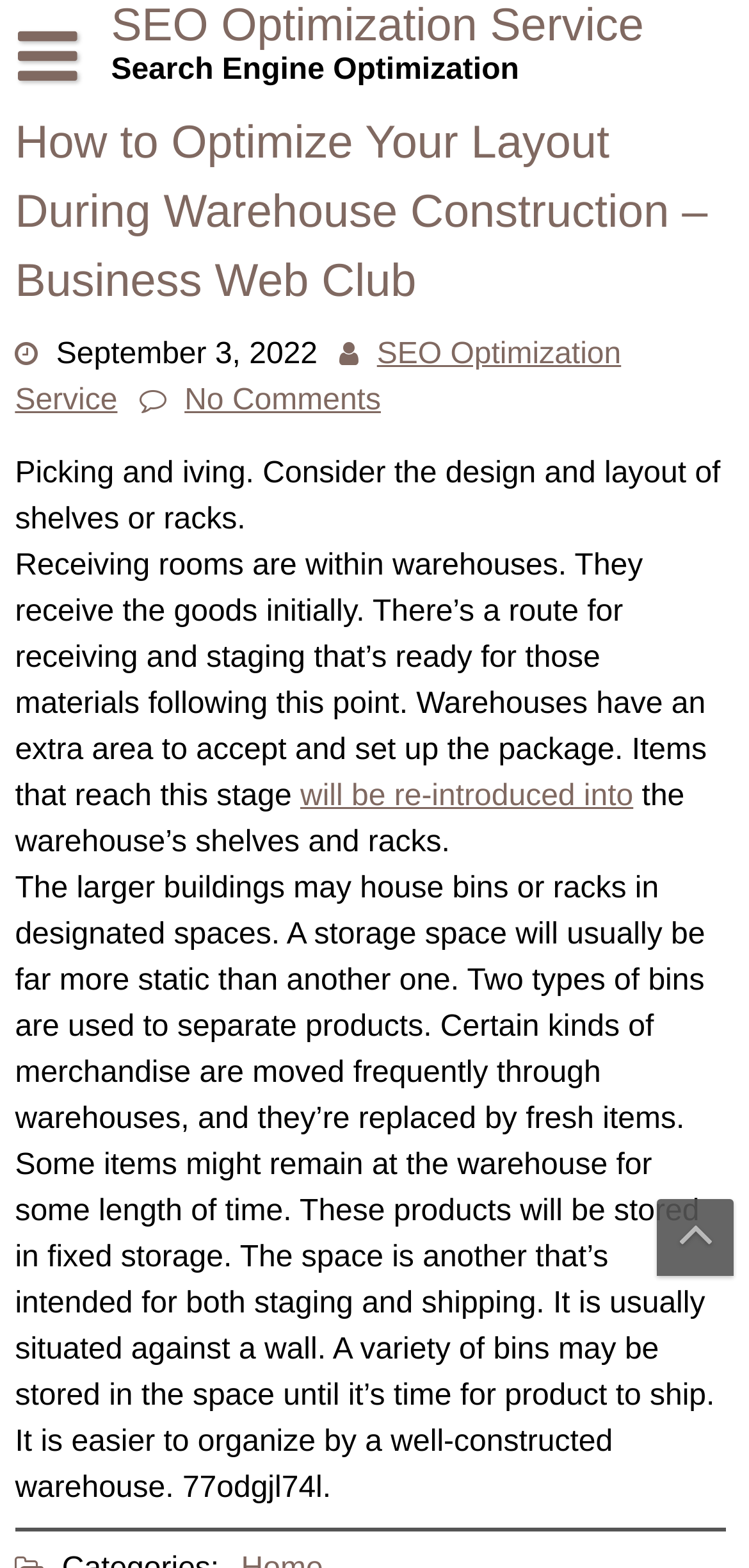Can you look at the image and give a comprehensive answer to the question:
What is the role of shelves or racks in warehouses?

The webpage discusses the design and layout of shelves or racks in warehouses, implying that they are used to store goods. This is further supported by the mention of picking and living, which suggests that shelves or racks are used to store items that need to be retrieved and moved around the warehouse.